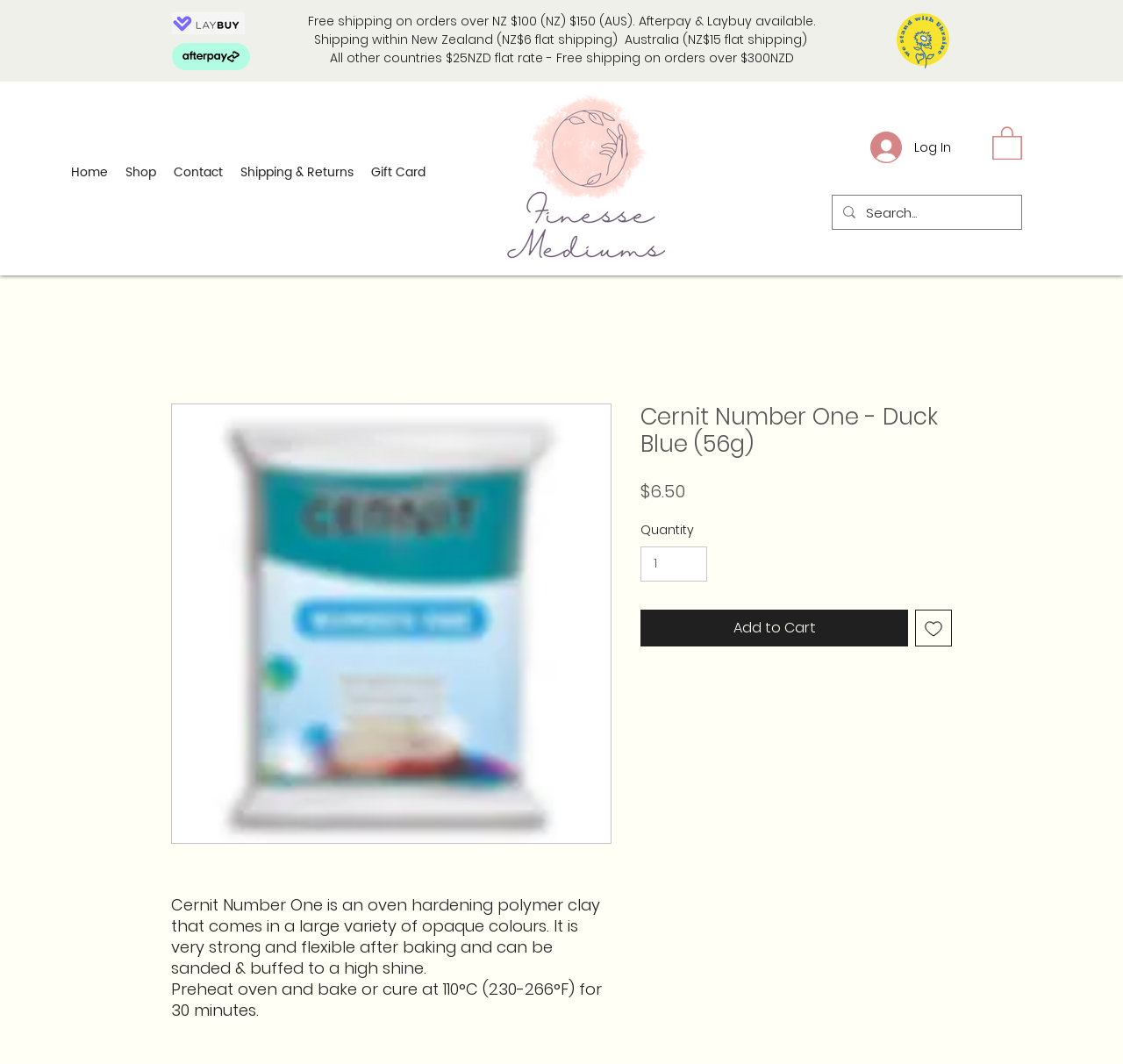What is the minimum quantity that can be added to cart?
Give a thorough and detailed response to the question.

I found this information in the product description section, where it has a quantity spin button with a minimum value of 1.